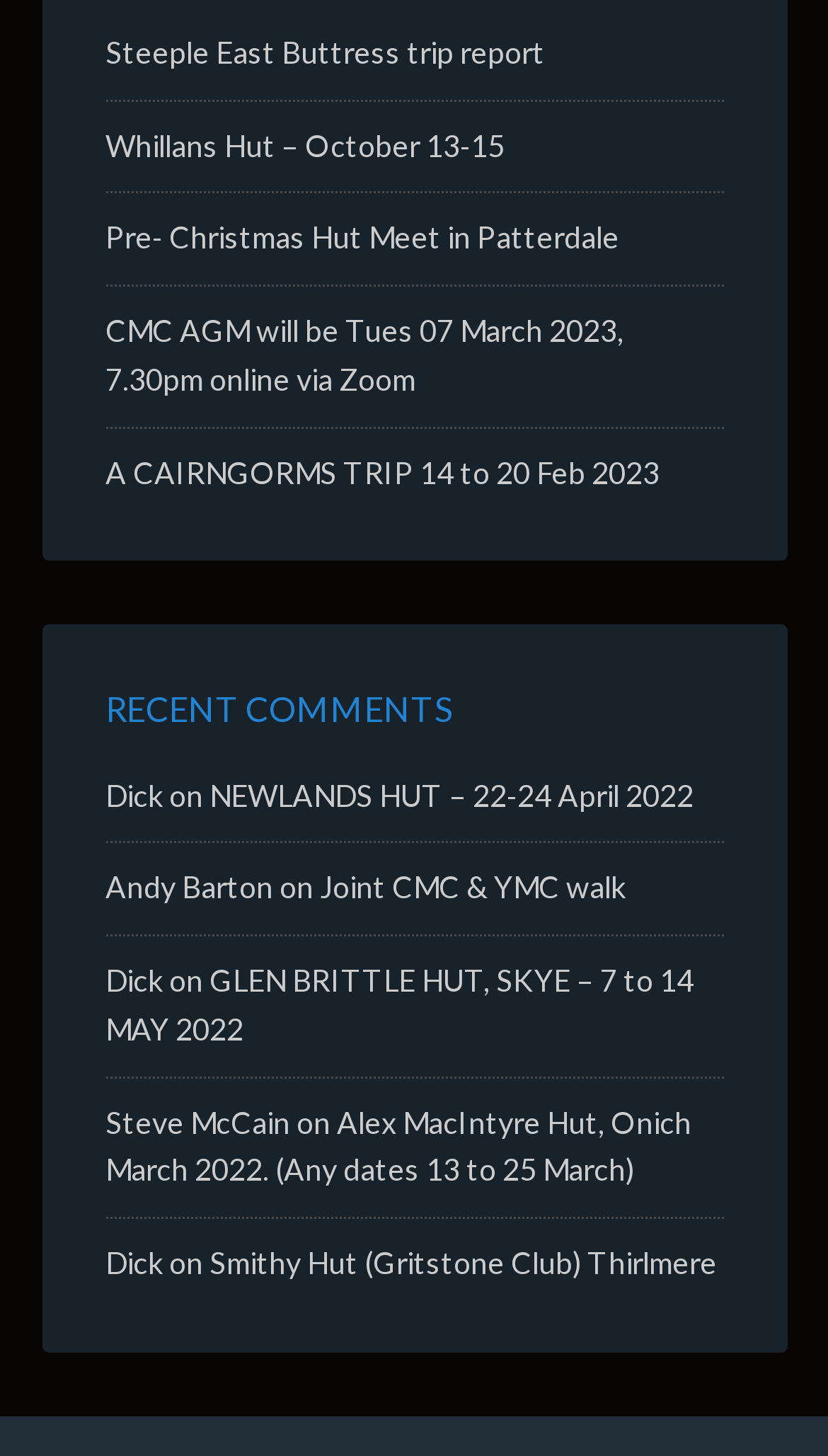Identify the bounding box coordinates of the area you need to click to perform the following instruction: "View Steeple East Buttress trip report".

[0.127, 0.023, 0.658, 0.048]